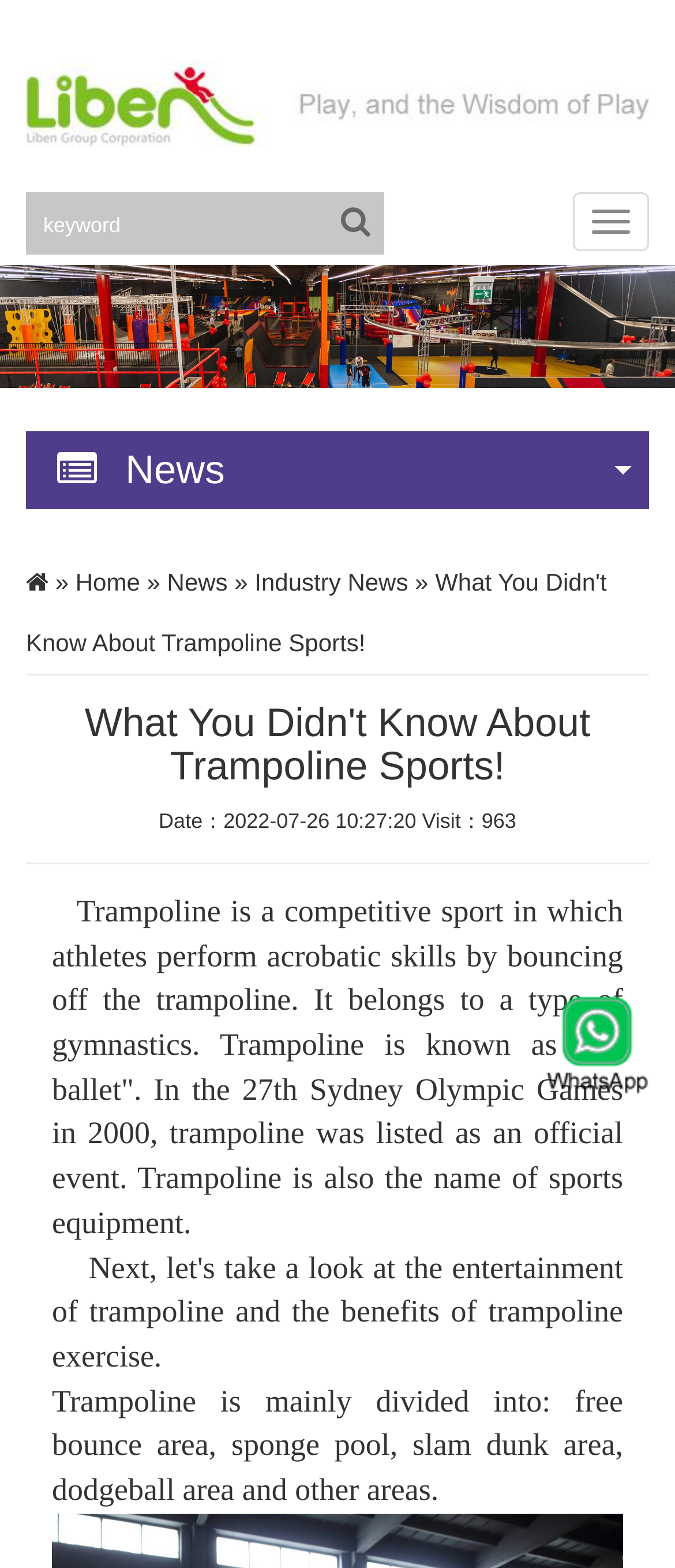What is the name of the trampoline sport?
Can you provide a detailed and comprehensive answer to the question?

According to the webpage, trampoline is known as 'air ballet'. This information can be found in the paragraph that describes trampoline as a competitive sport.